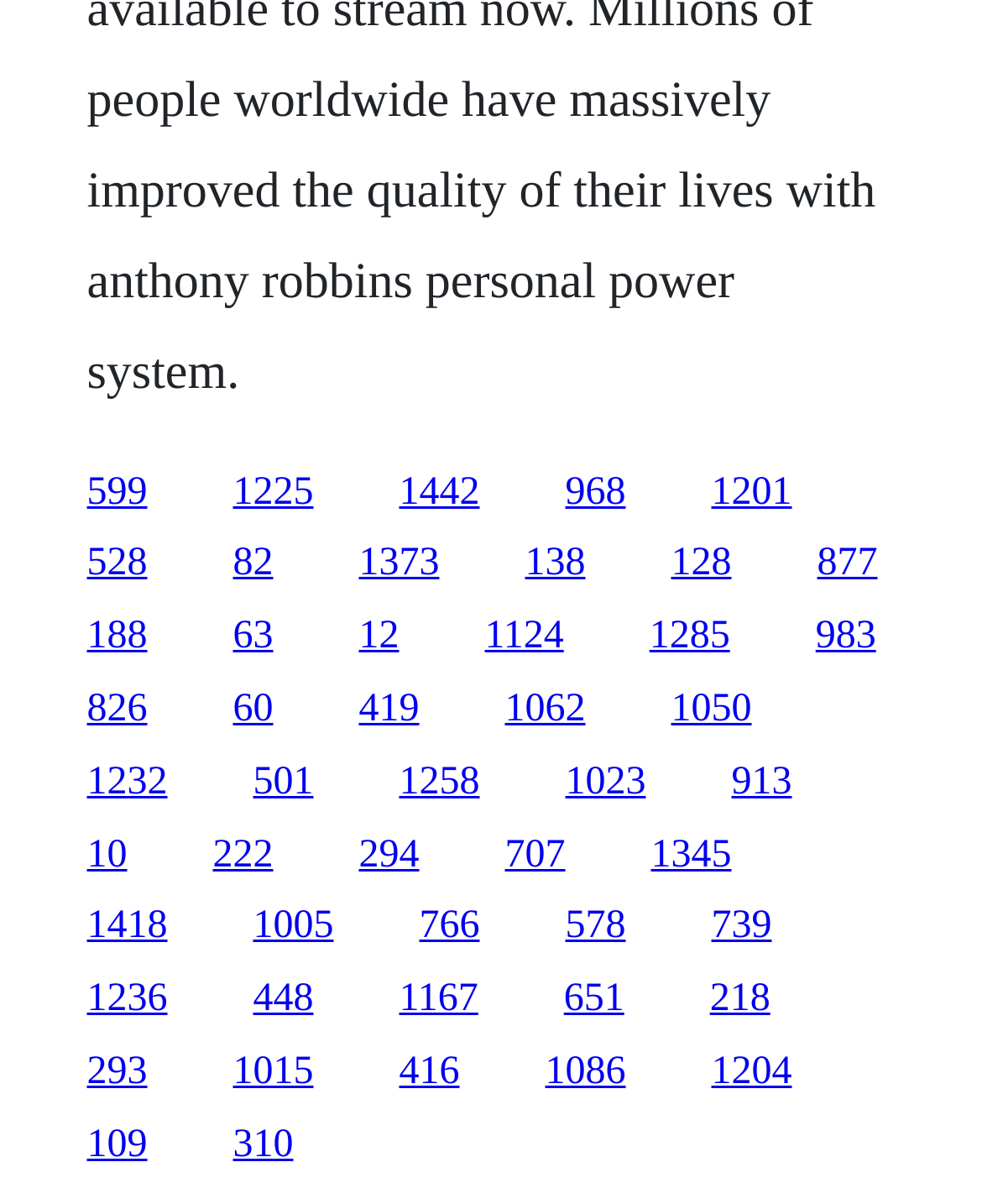What type of elements are dominant on this webpage?
Please answer using one word or phrase, based on the screenshot.

links